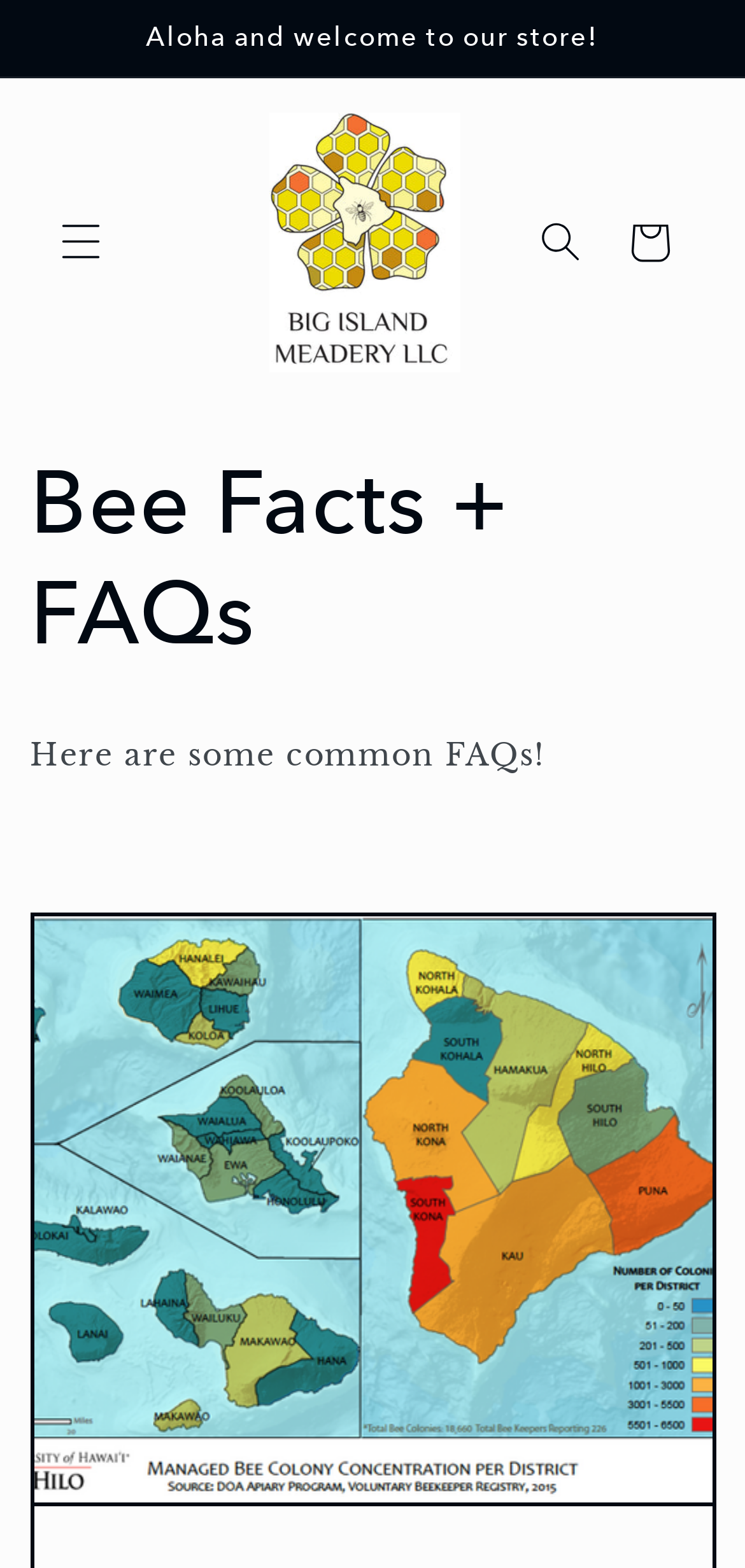Please specify the bounding box coordinates in the format (top-left x, top-left y, bottom-right x, bottom-right y), with values ranging from 0 to 1. Identify the bounding box for the UI component described as follows: aria-label="Search"

[0.693, 0.126, 0.812, 0.182]